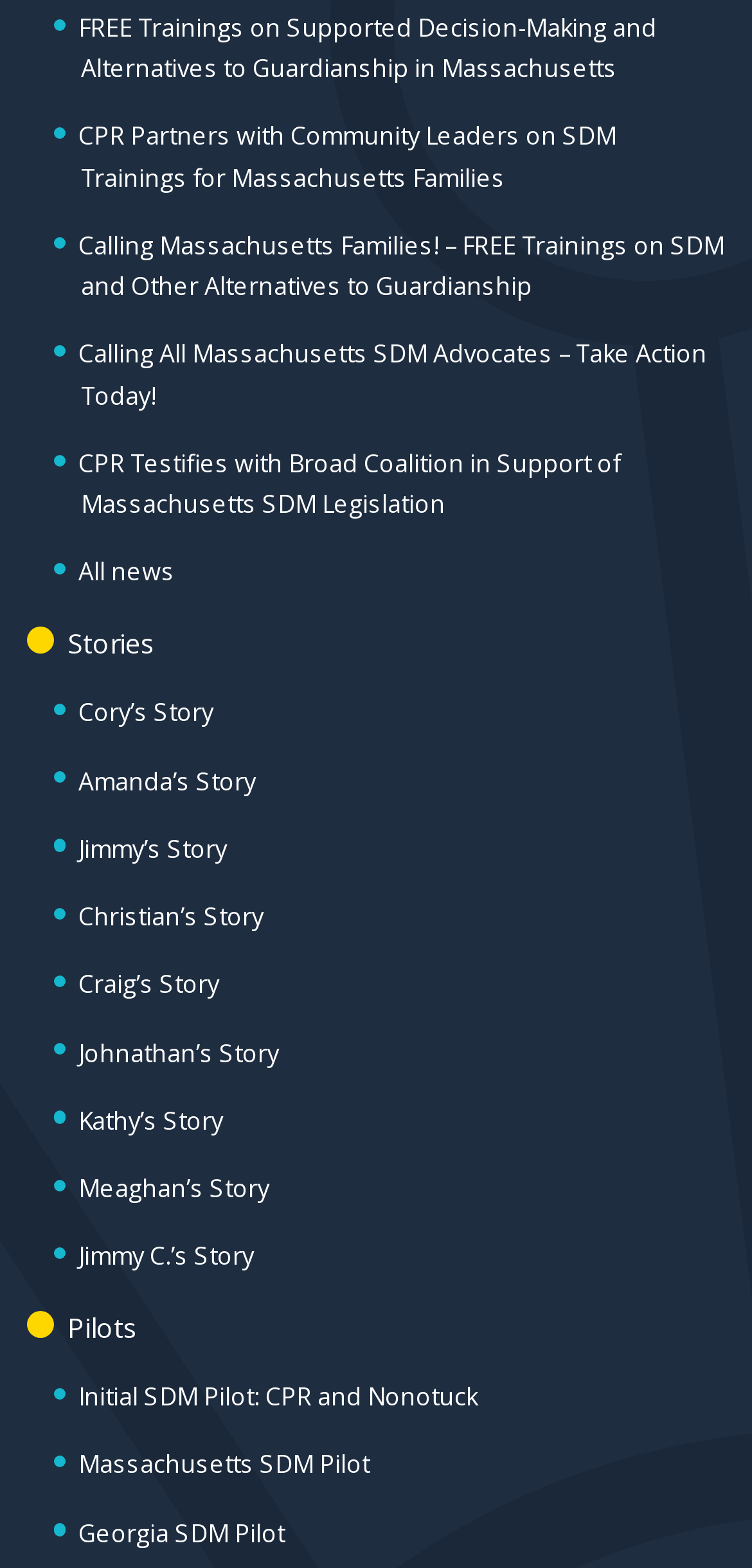Please find the bounding box coordinates of the element that needs to be clicked to perform the following instruction: "Explore Cory’s Story". The bounding box coordinates should be four float numbers between 0 and 1, represented as [left, top, right, bottom].

[0.104, 0.444, 0.284, 0.465]